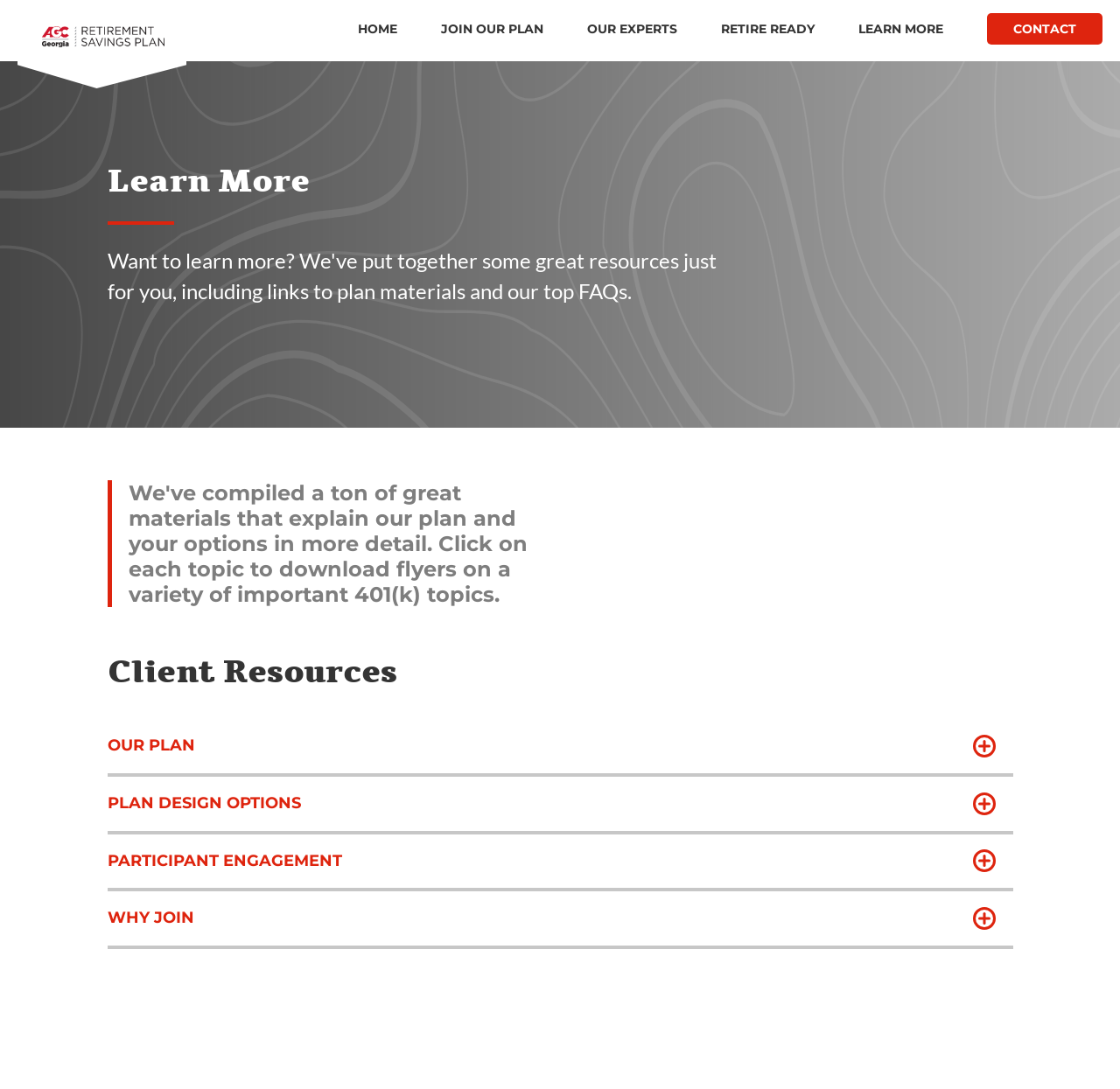Pinpoint the bounding box coordinates of the area that must be clicked to complete this instruction: "Click the AGC Retirement Savings Plan logo".

[0.016, 0.0, 0.166, 0.059]